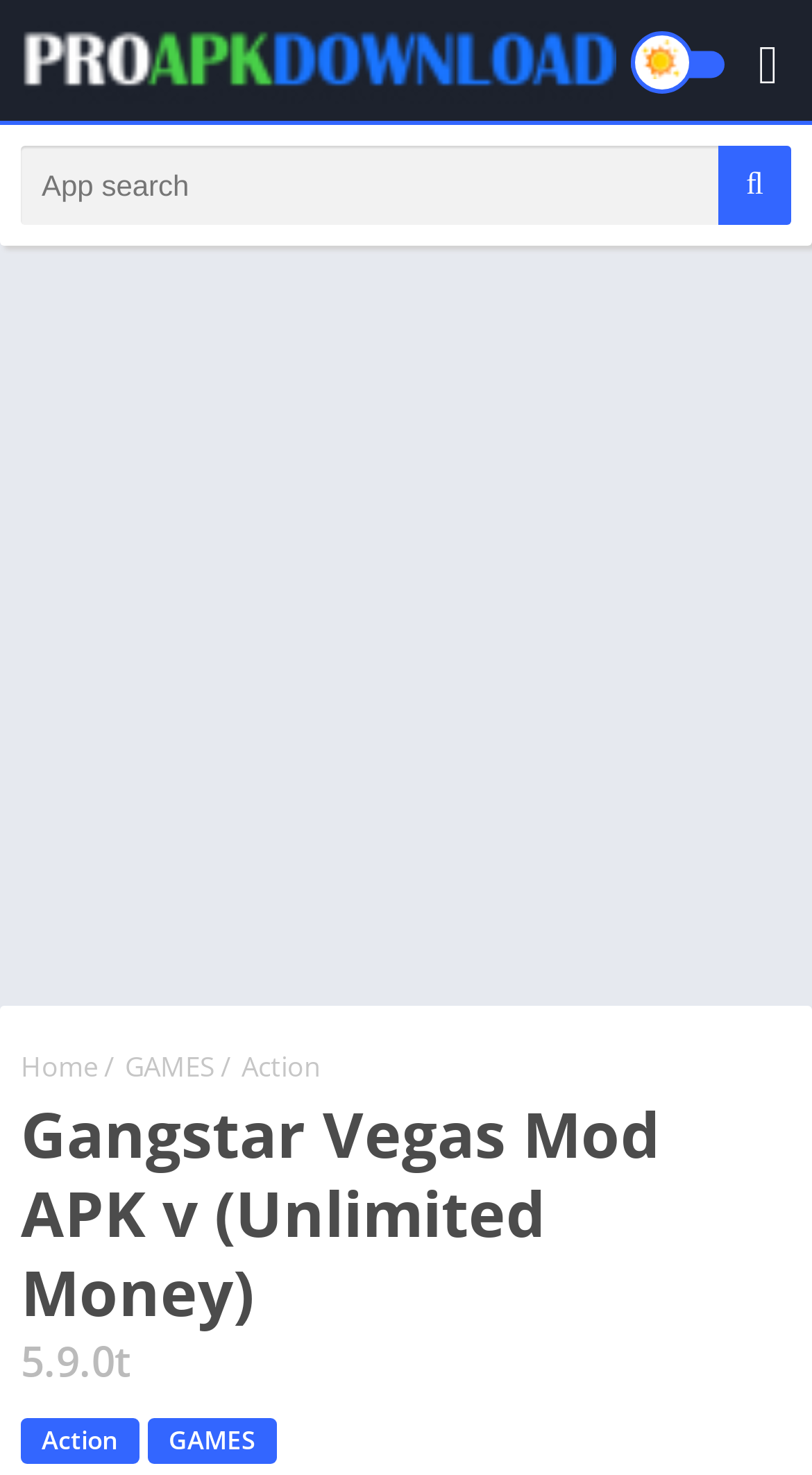What is the name of the app?
With the help of the image, please provide a detailed response to the question.

The name of the app can be found in the heading element with the text 'Gangstar Vegas Mod APK v5.9.0t (Unlimited Money)' which is likely to be the title of the webpage.